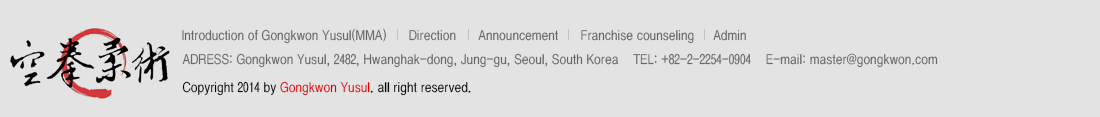What is stated in the copyright notice? Observe the screenshot and provide a one-word or short phrase answer.

All rights are reserved